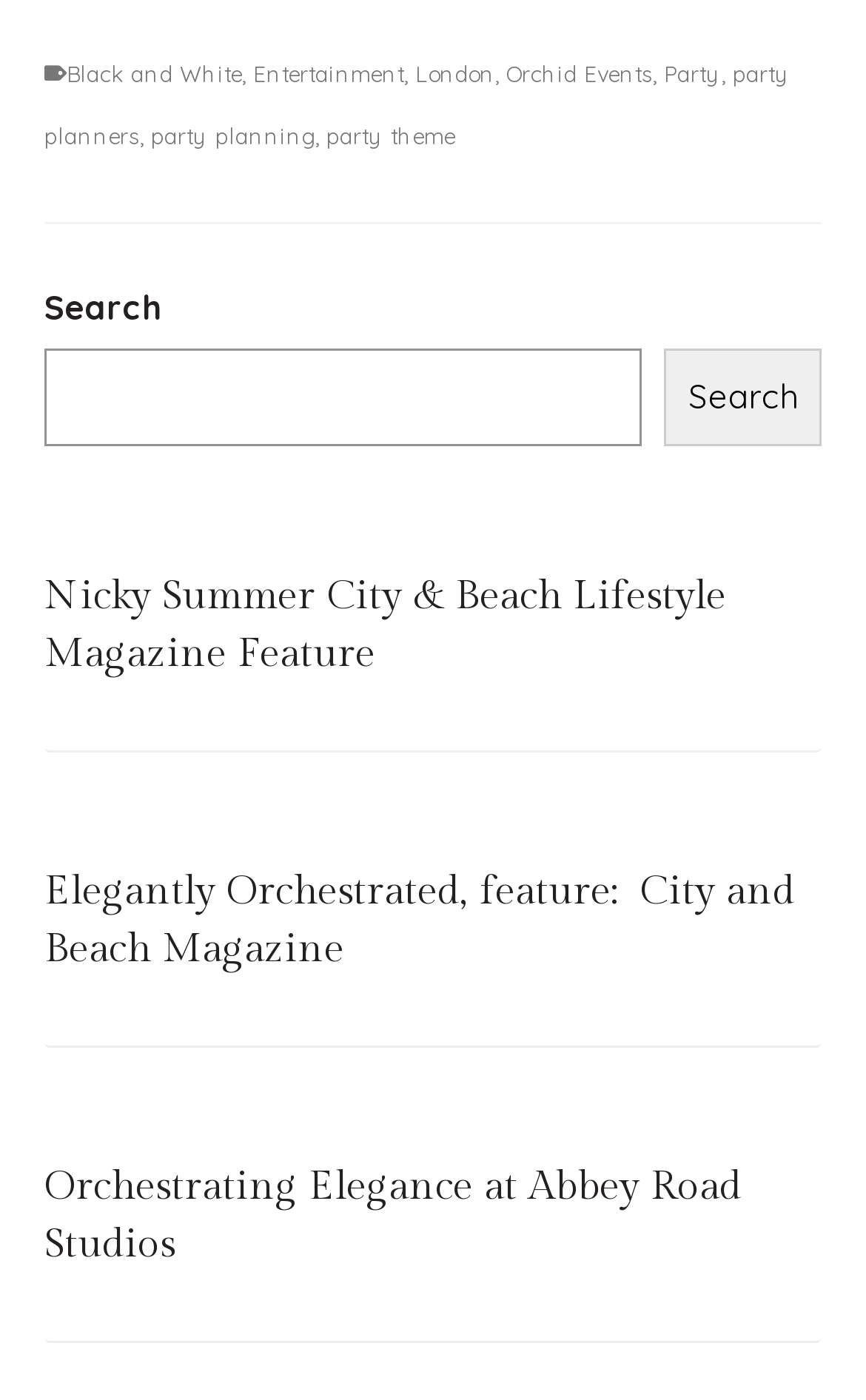Please provide a brief answer to the following inquiry using a single word or phrase:
What is the topic of the third article?

Orchestrating Elegance